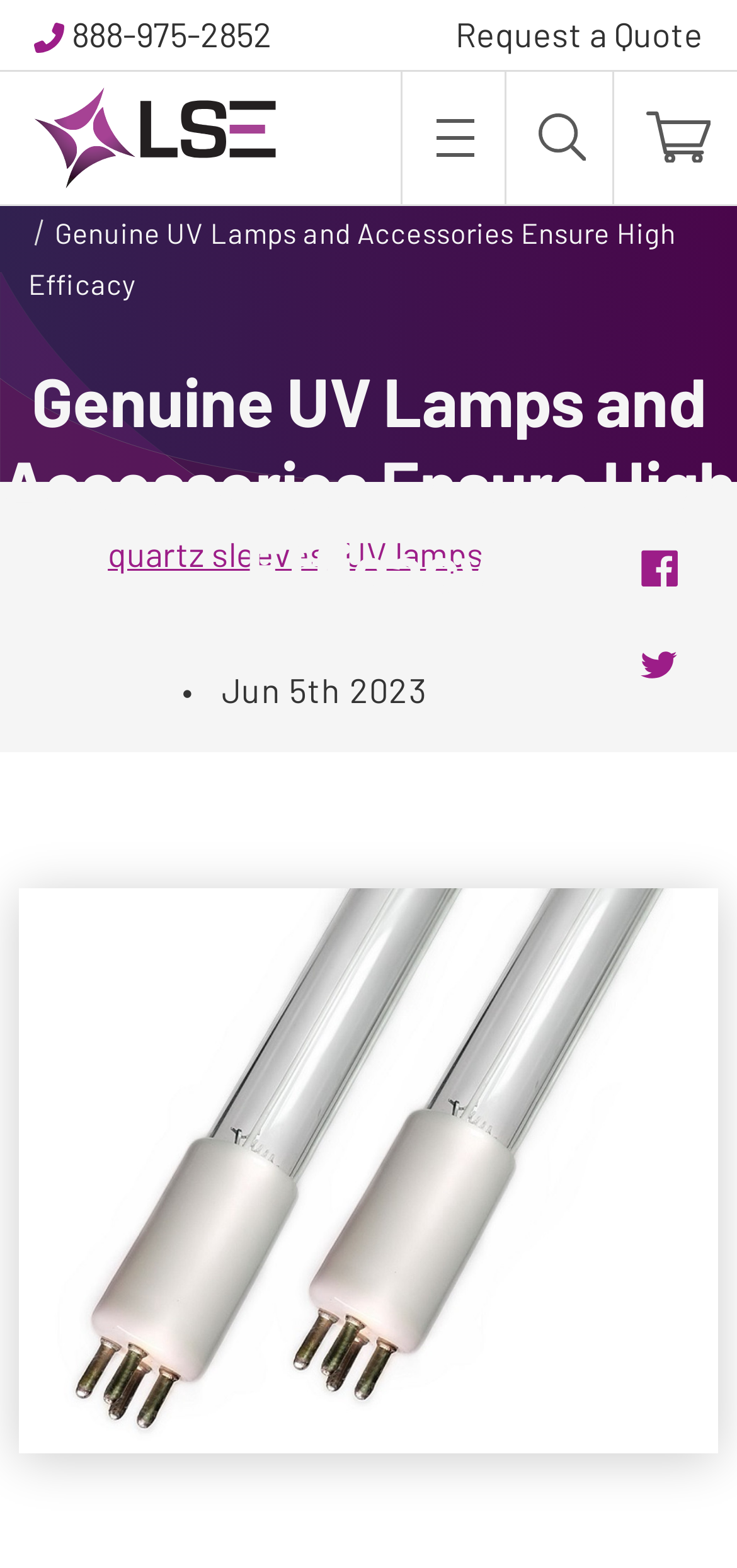Kindly provide the bounding box coordinates of the section you need to click on to fulfill the given instruction: "Go to the blog".

[0.187, 0.105, 0.263, 0.127]